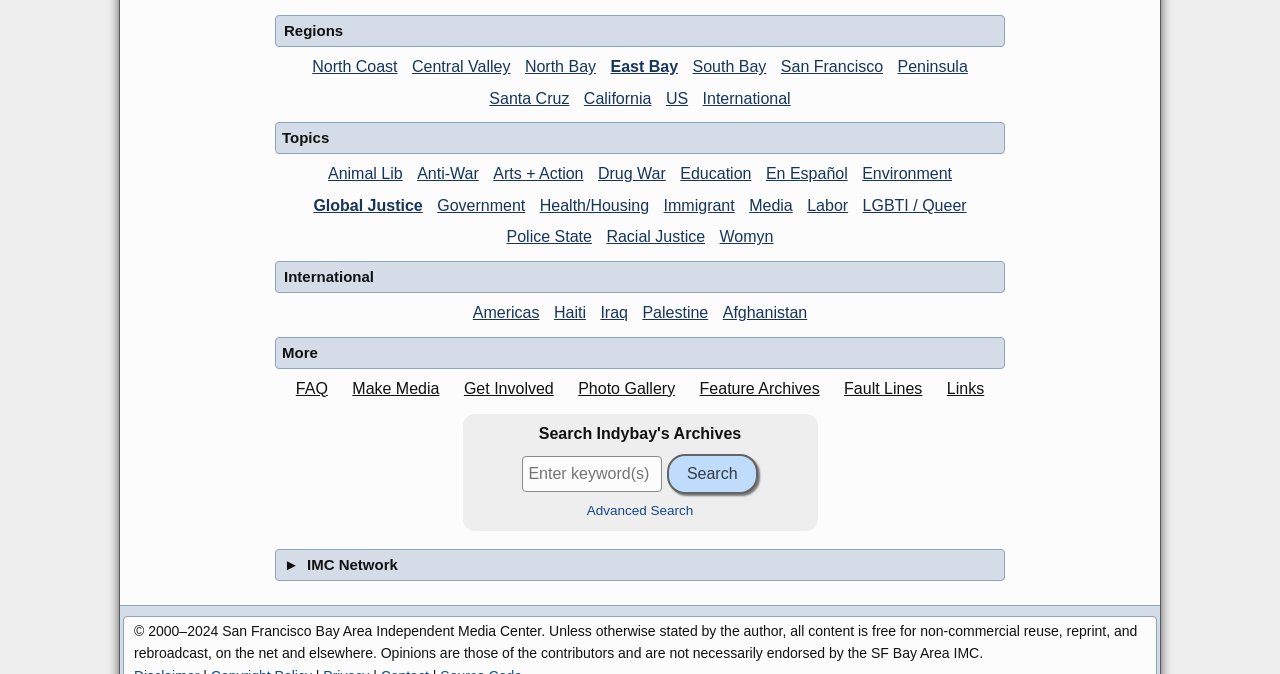Indicate the bounding box coordinates of the element that must be clicked to execute the instruction: "View the Photo Gallery". The coordinates should be given as four float numbers between 0 and 1, i.e., [left, top, right, bottom].

[0.452, 0.563, 0.527, 0.589]